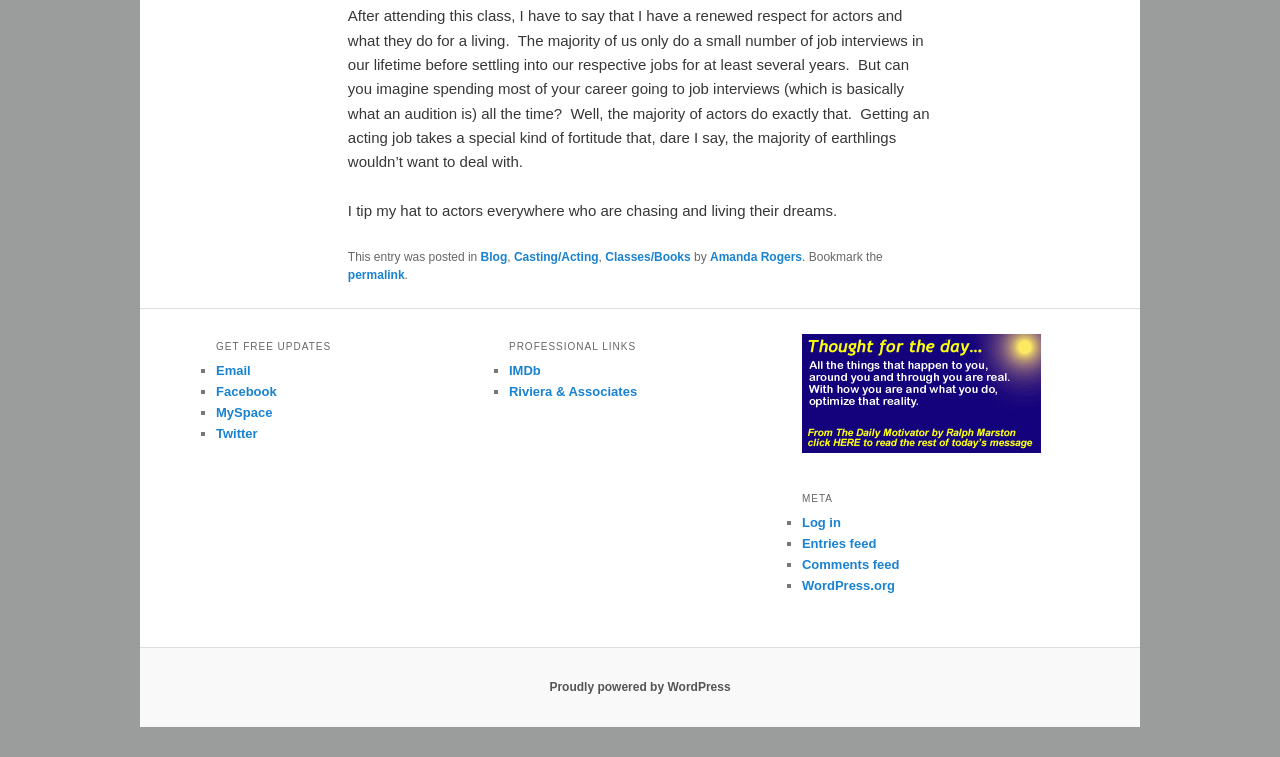Please identify the bounding box coordinates of the clickable area that will fulfill the following instruction: "Log in to the website". The coordinates should be in the format of four float numbers between 0 and 1, i.e., [left, top, right, bottom].

[0.627, 0.68, 0.657, 0.7]